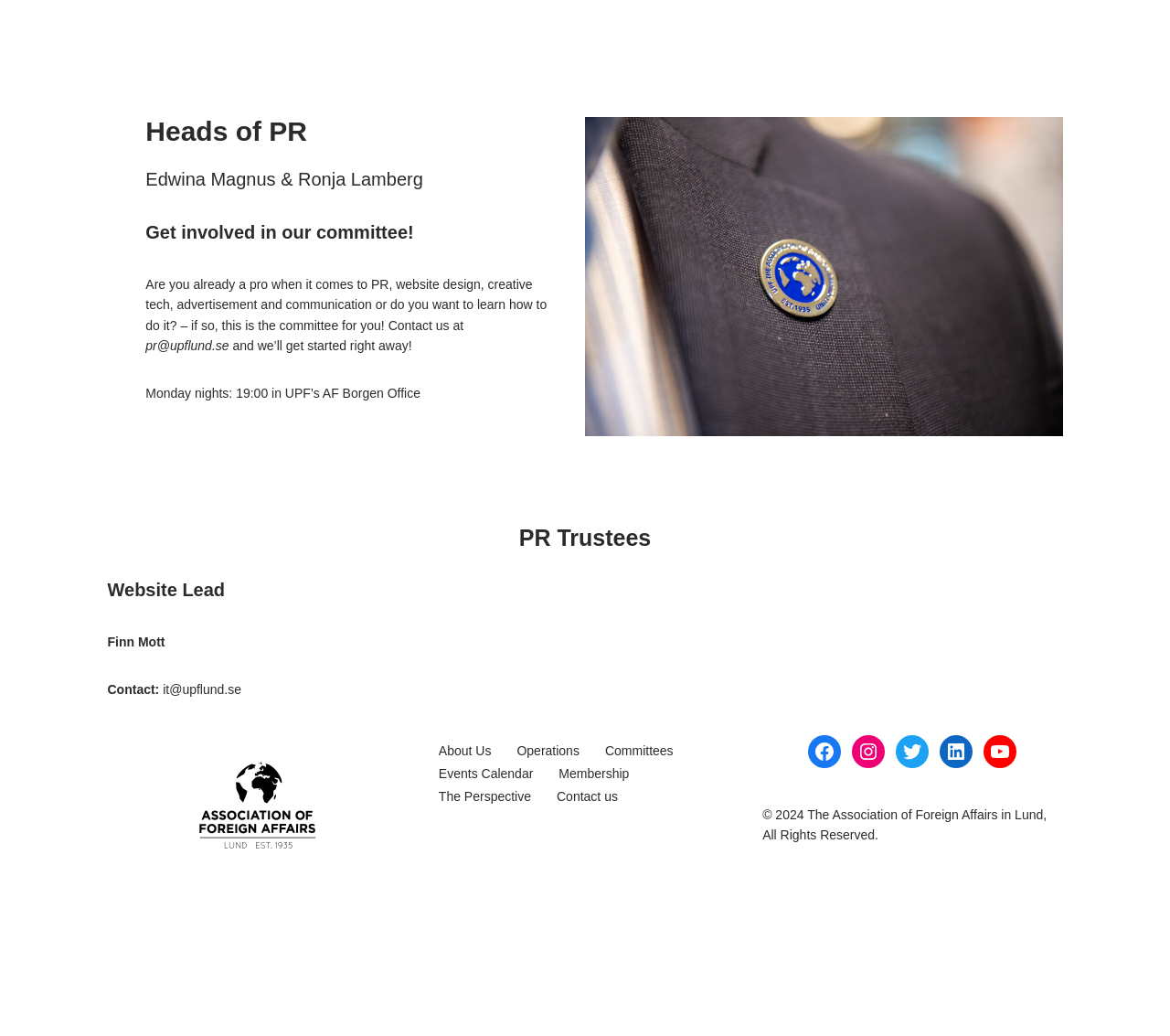Who is the Website Lead?
Provide a comprehensive and detailed answer to the question.

The Website Lead is mentioned in a heading element as 'Finn Mott'.